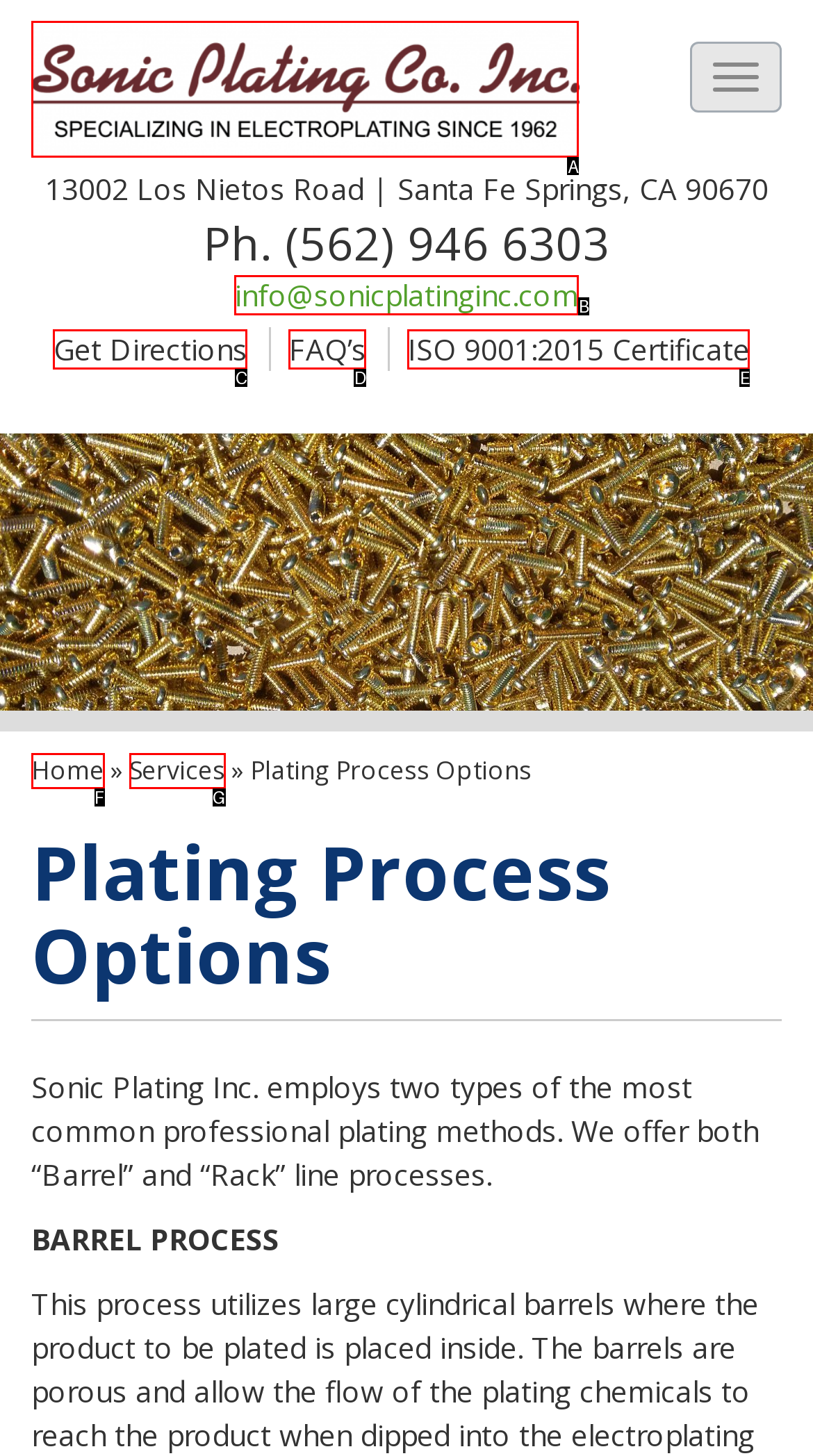From the description: Support Team, identify the option that best matches and reply with the letter of that option directly.

None